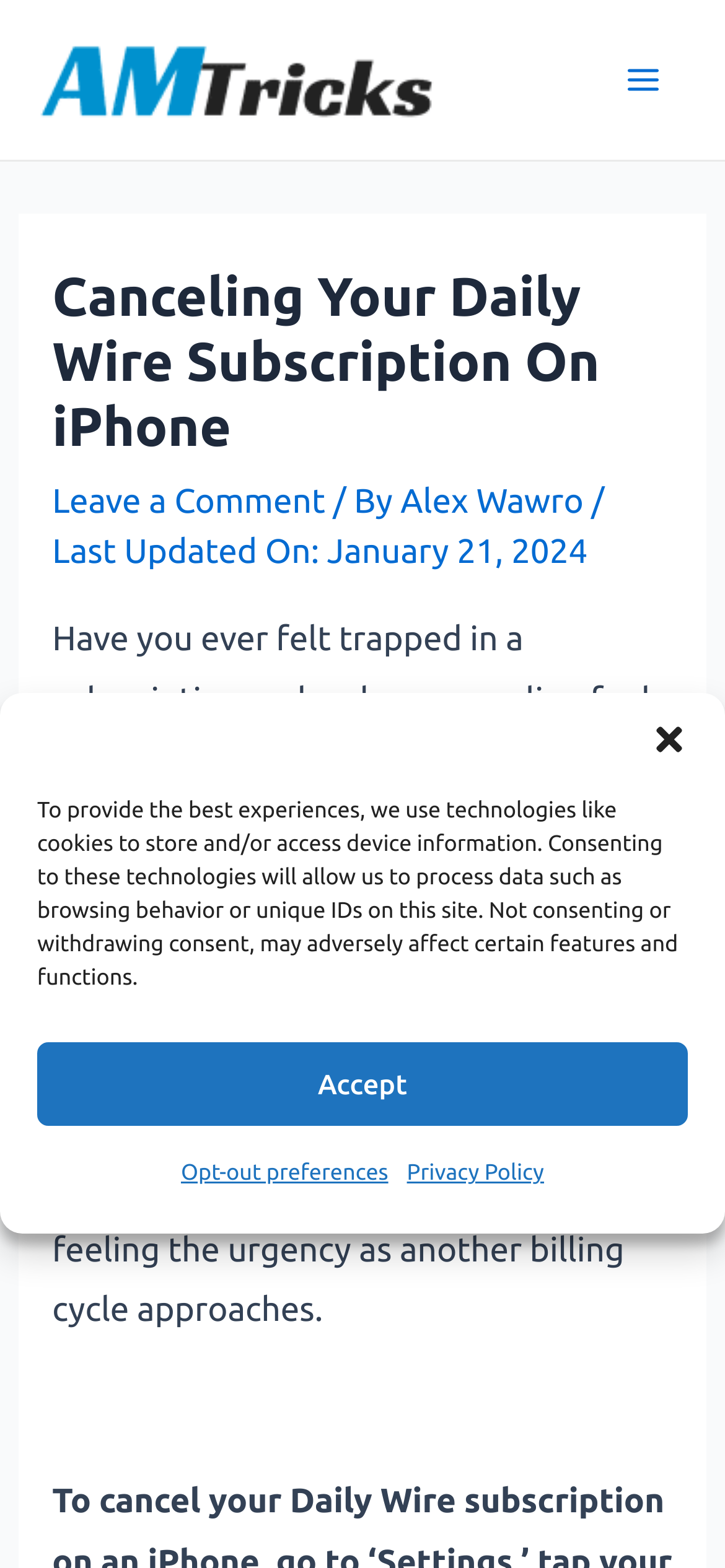Who is the author of the article?
From the screenshot, provide a brief answer in one word or phrase.

Alex Wawro